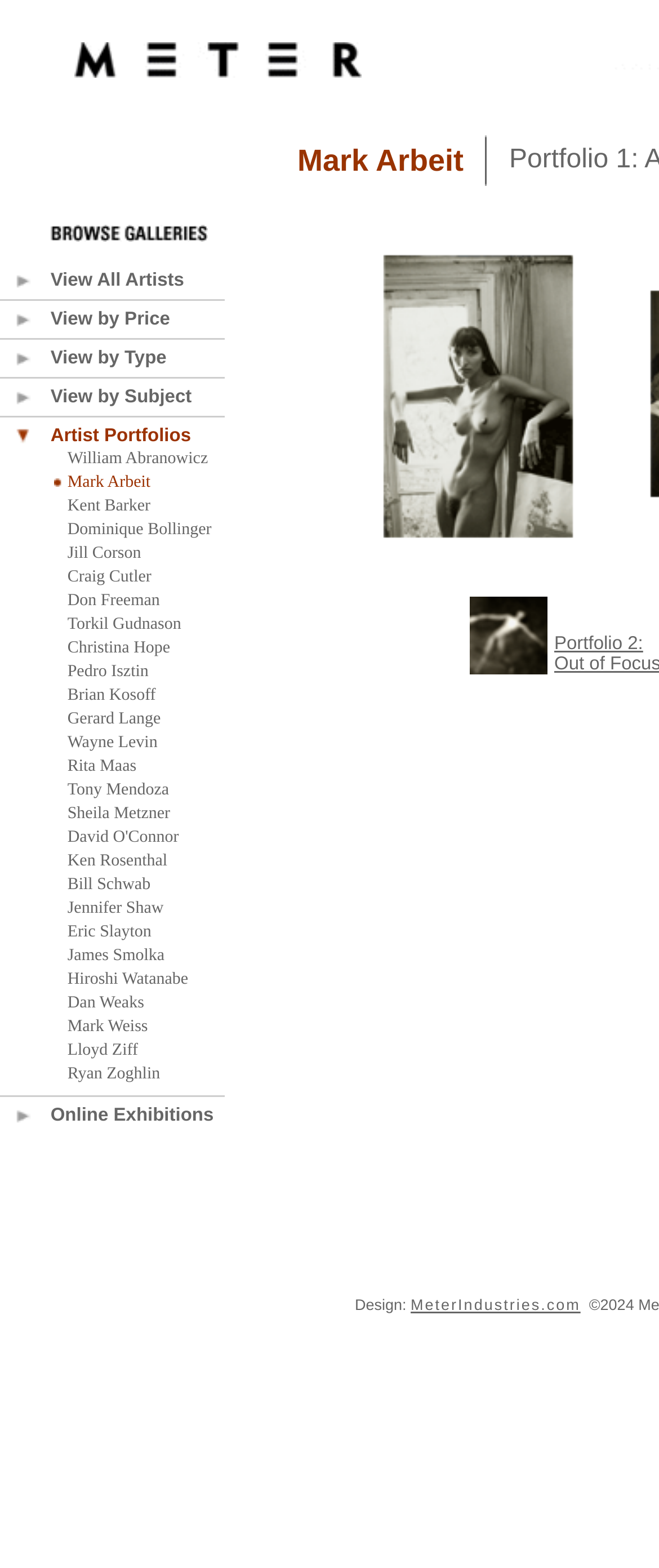Identify the bounding box coordinates of the area that should be clicked in order to complete the given instruction: "View YouTube channel". The bounding box coordinates should be four float numbers between 0 and 1, i.e., [left, top, right, bottom].

None